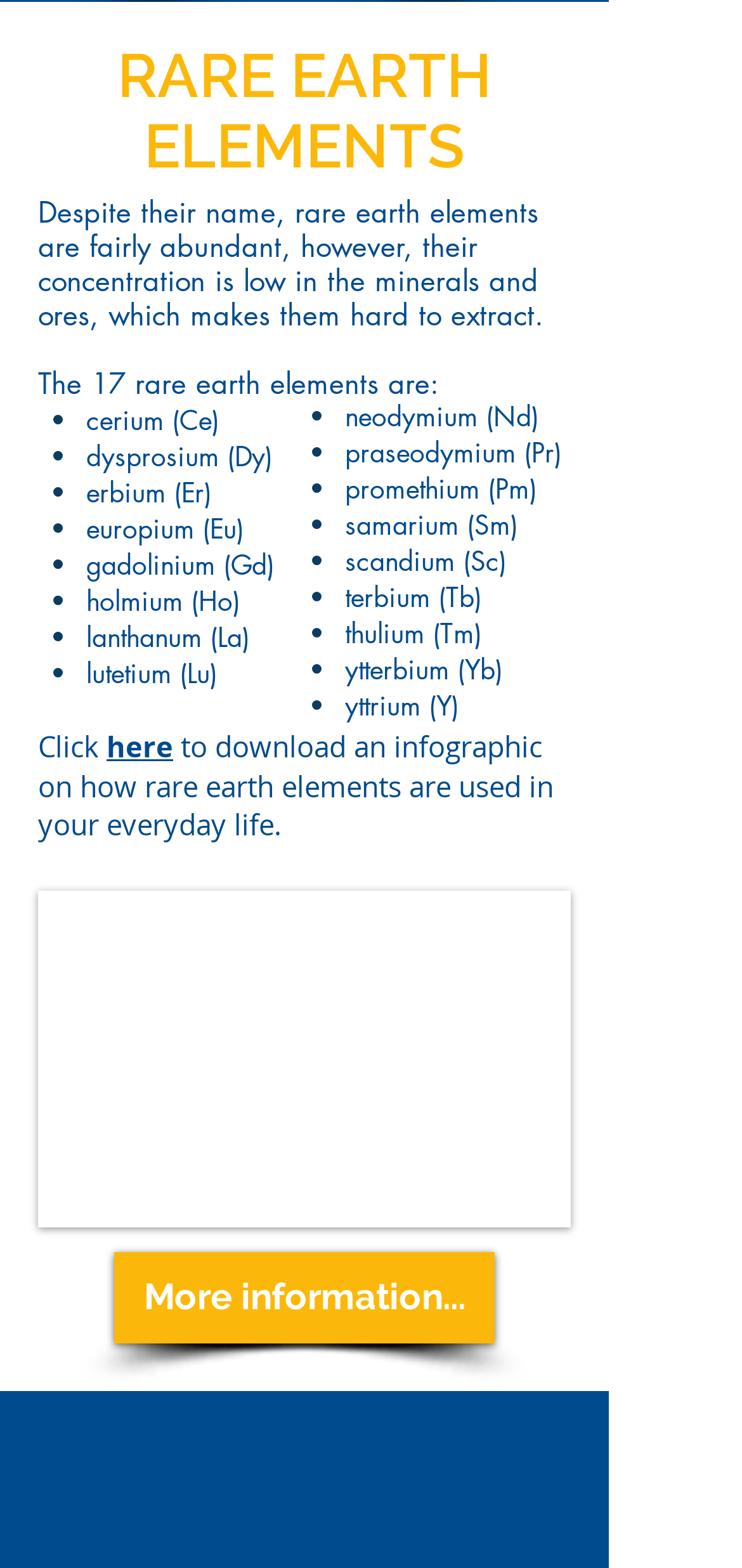Please identify the bounding box coordinates of where to click in order to follow the instruction: "Click on cerium".

[0.116, 0.256, 0.221, 0.279]